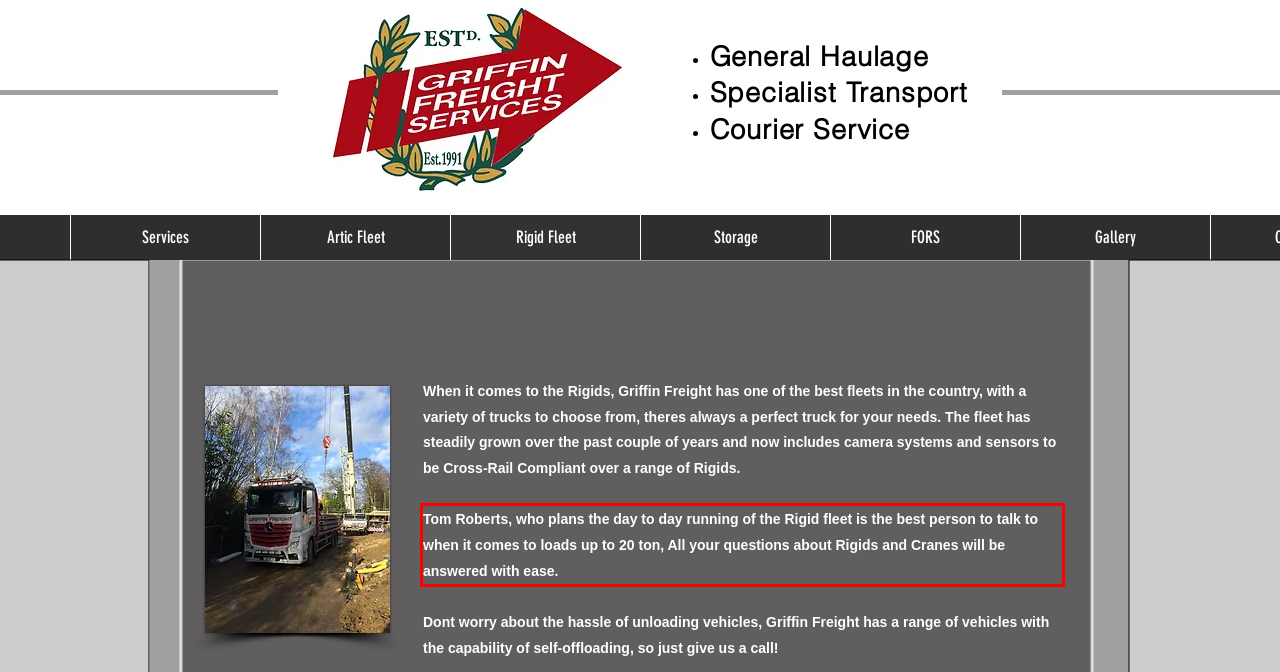Given the screenshot of a webpage, identify the red rectangle bounding box and recognize the text content inside it, generating the extracted text.

Tom Roberts, who plans the day to day running of the Rigid fleet is the best person to talk to when it comes to loads up to 20 ton, All your questions about Rigids and Cranes will be answered with ease.